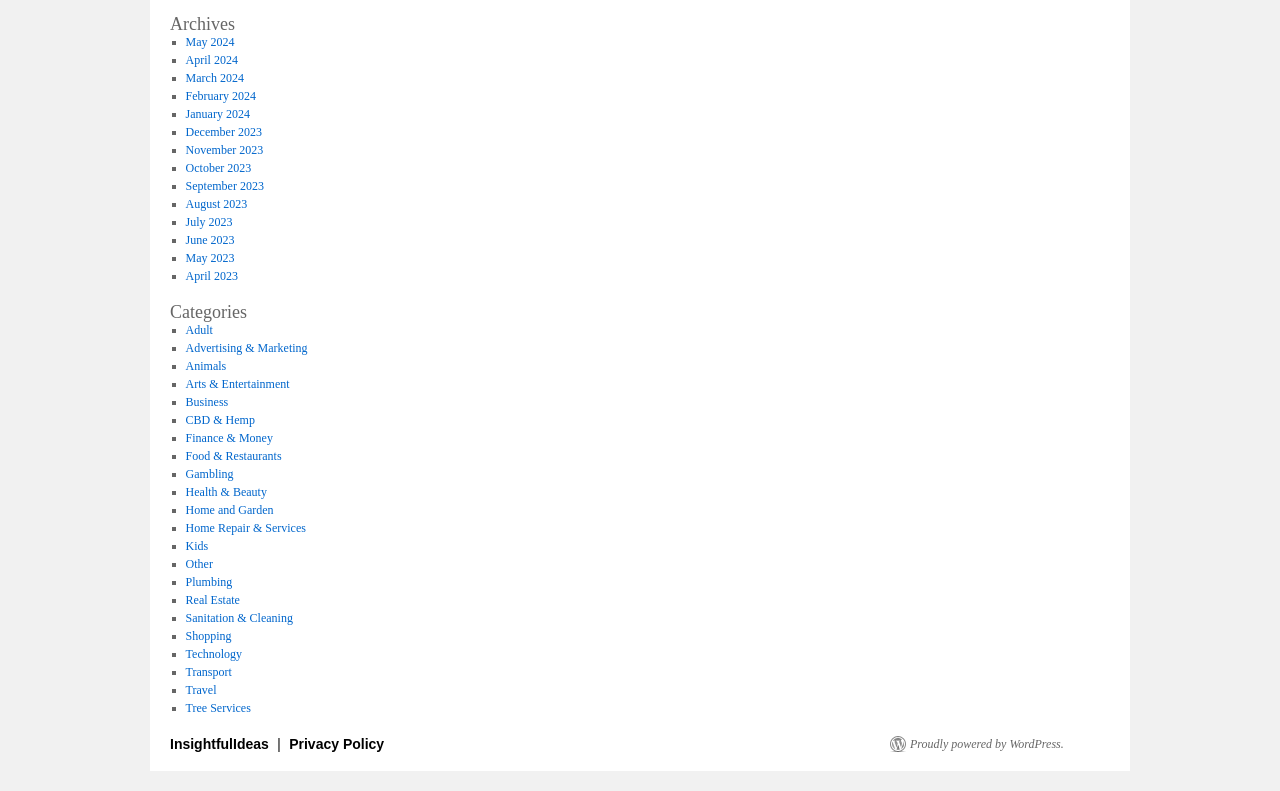How many links are there in the footer?
Could you answer the question with a detailed and thorough explanation?

I looked at the bottom of the webpage and counted the number of links in the footer, and there are 3 links: 'InsightfulIdeas', 'Privacy Policy', and 'Proudly powered by WordPress.'